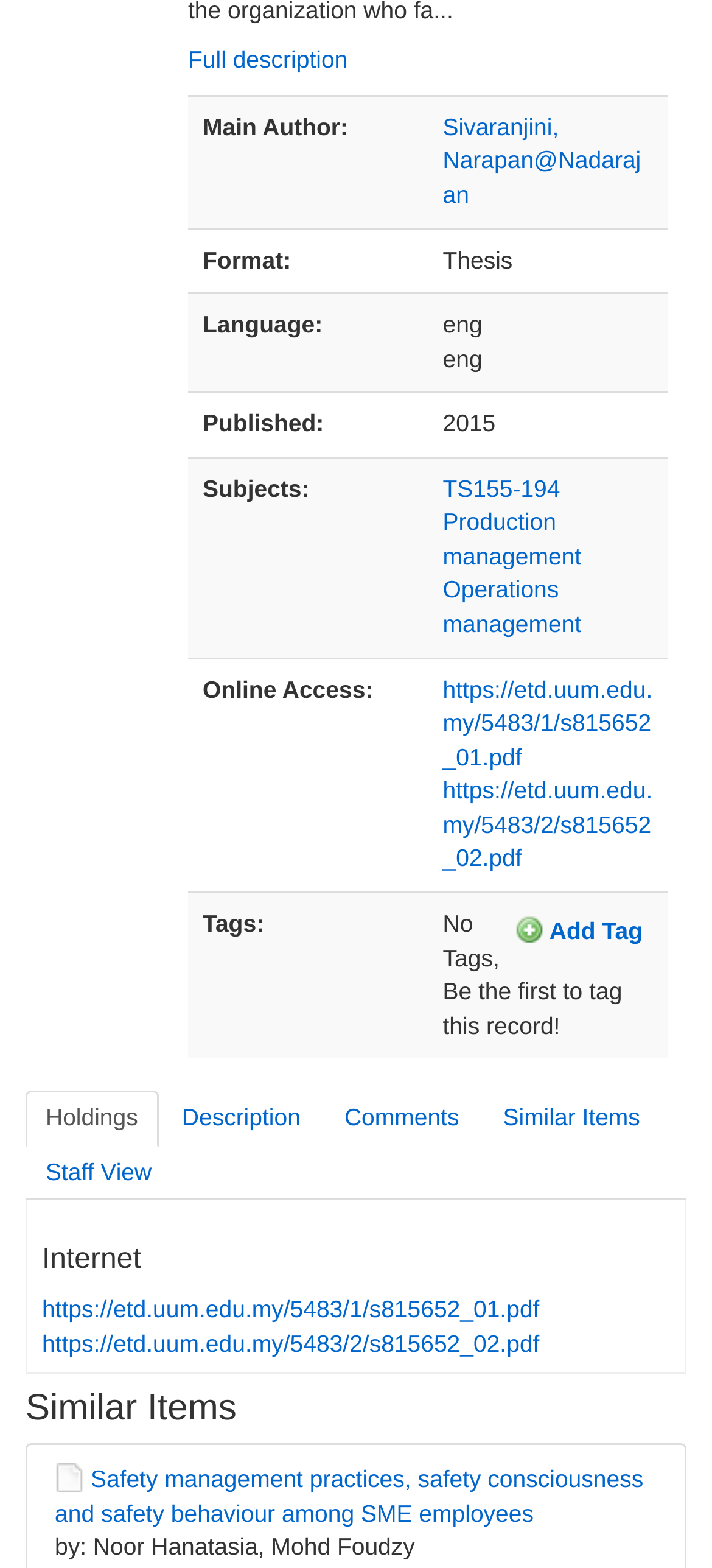Please locate the bounding box coordinates of the element's region that needs to be clicked to follow the instruction: "Access staff view". The bounding box coordinates should be provided as four float numbers between 0 and 1, i.e., [left, top, right, bottom].

[0.036, 0.73, 0.241, 0.766]